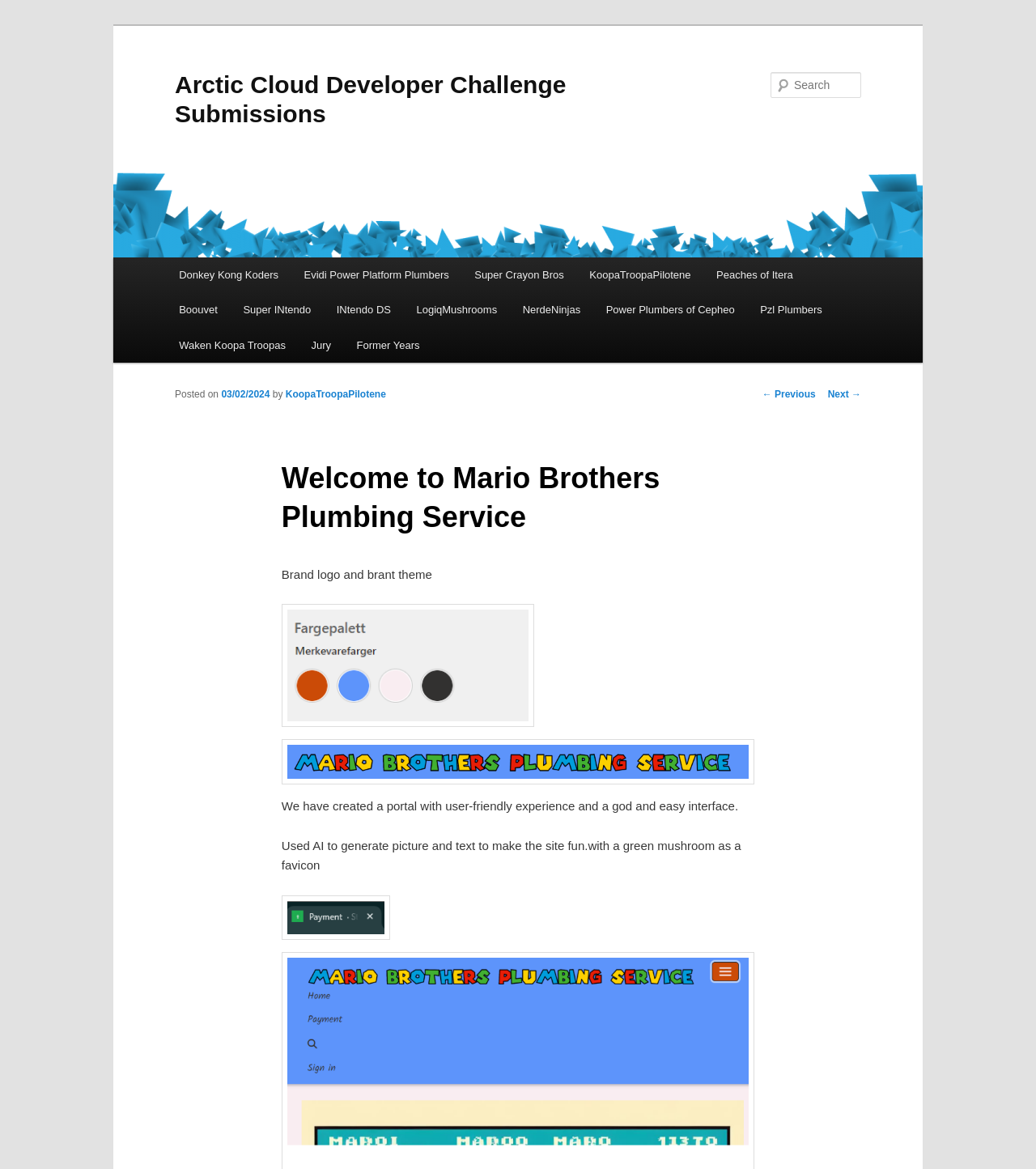What is the purpose of the portal created?
Using the visual information, answer the question in a single word or phrase.

User-friendly experience and easy interface